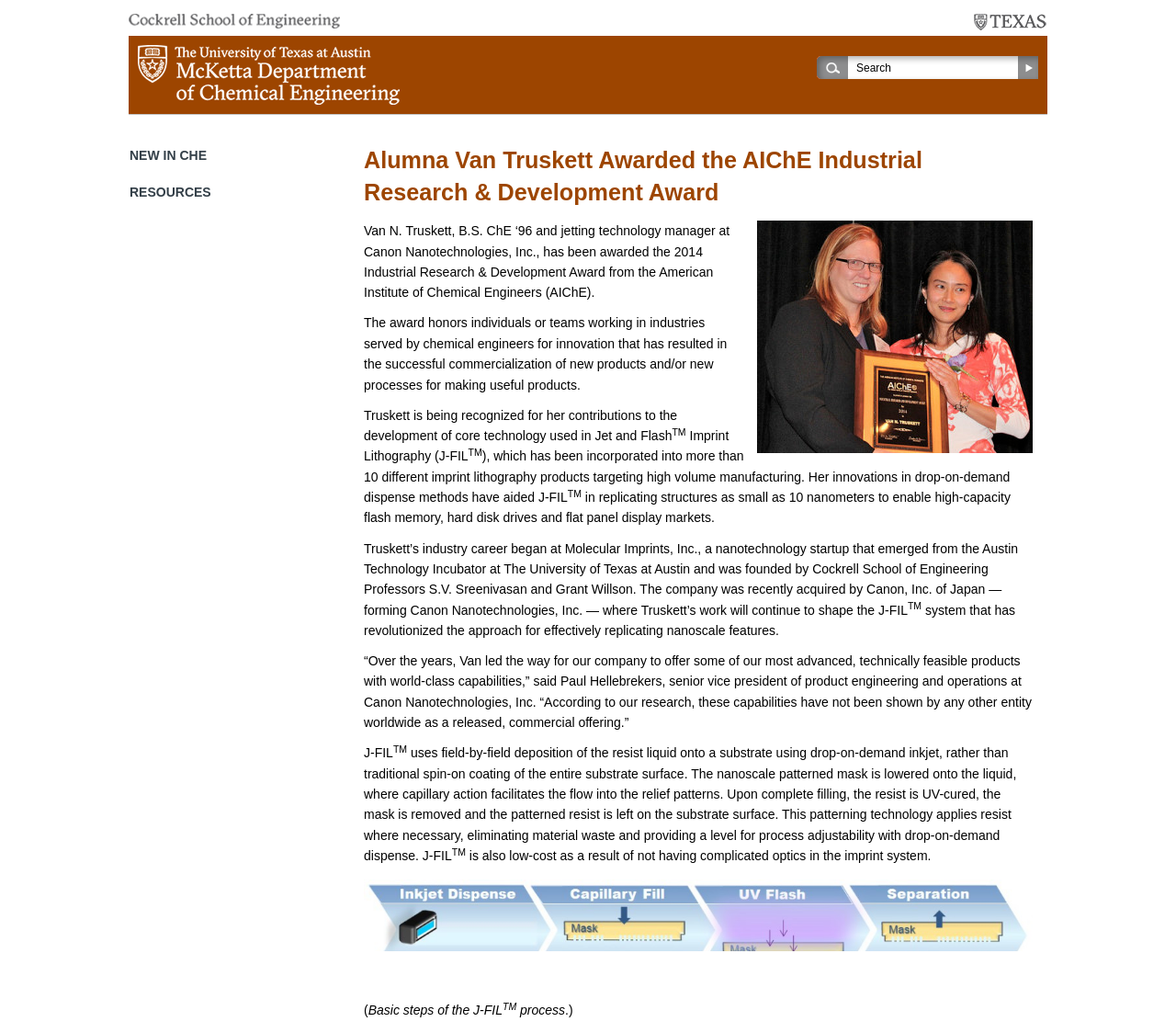Extract the heading text from the webpage.

Alumna Van Truskett Awarded the AIChE Industrial Research & Development Award